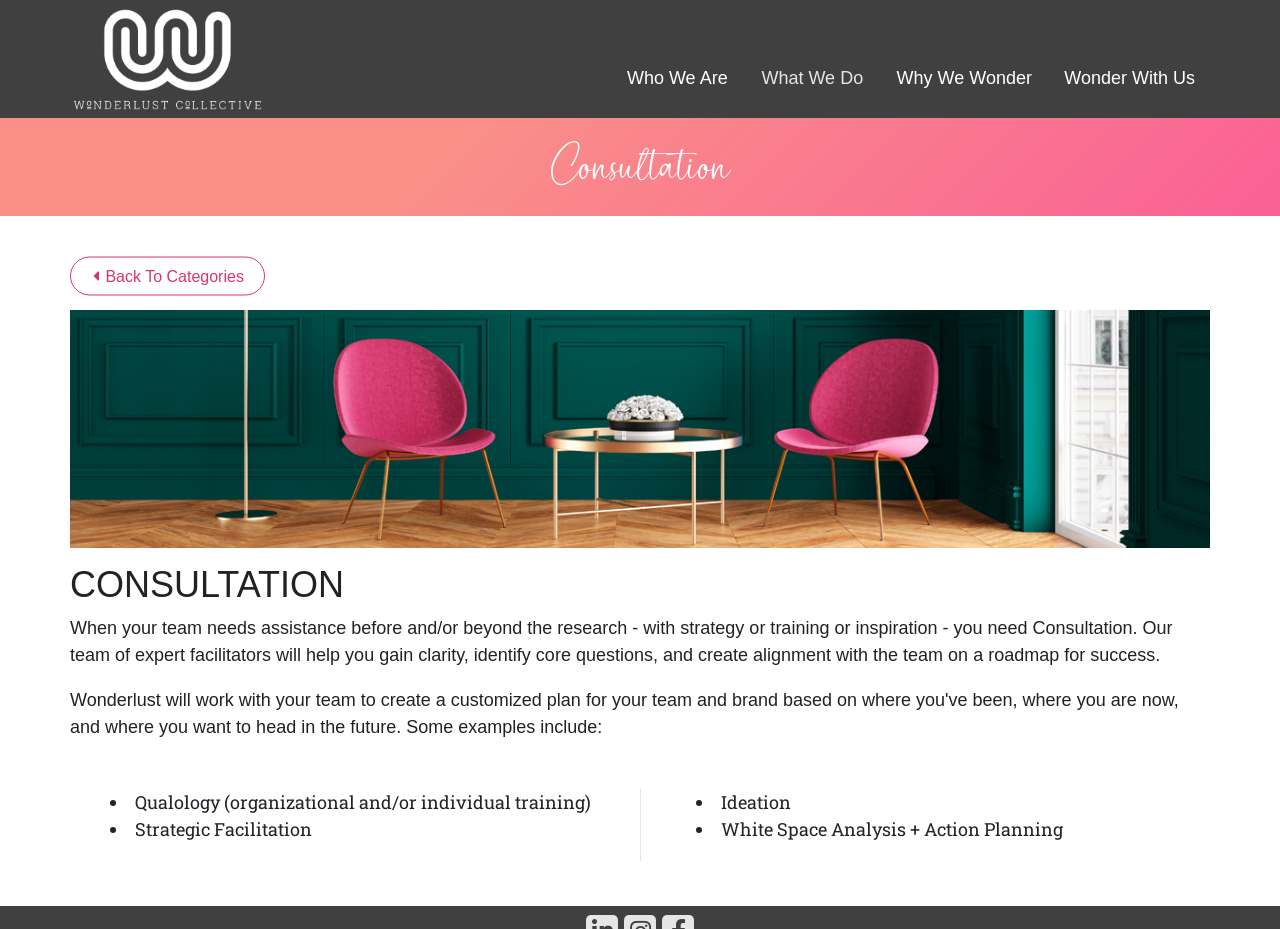Could you please study the image and provide a detailed answer to the question:
How many services are listed under consultation?

By counting the list of services under consultation, I can see that there are four services listed: 'Qualology', 'Strategic Facilitation', 'Ideation', and 'White Space Analysis + Action Planning'.